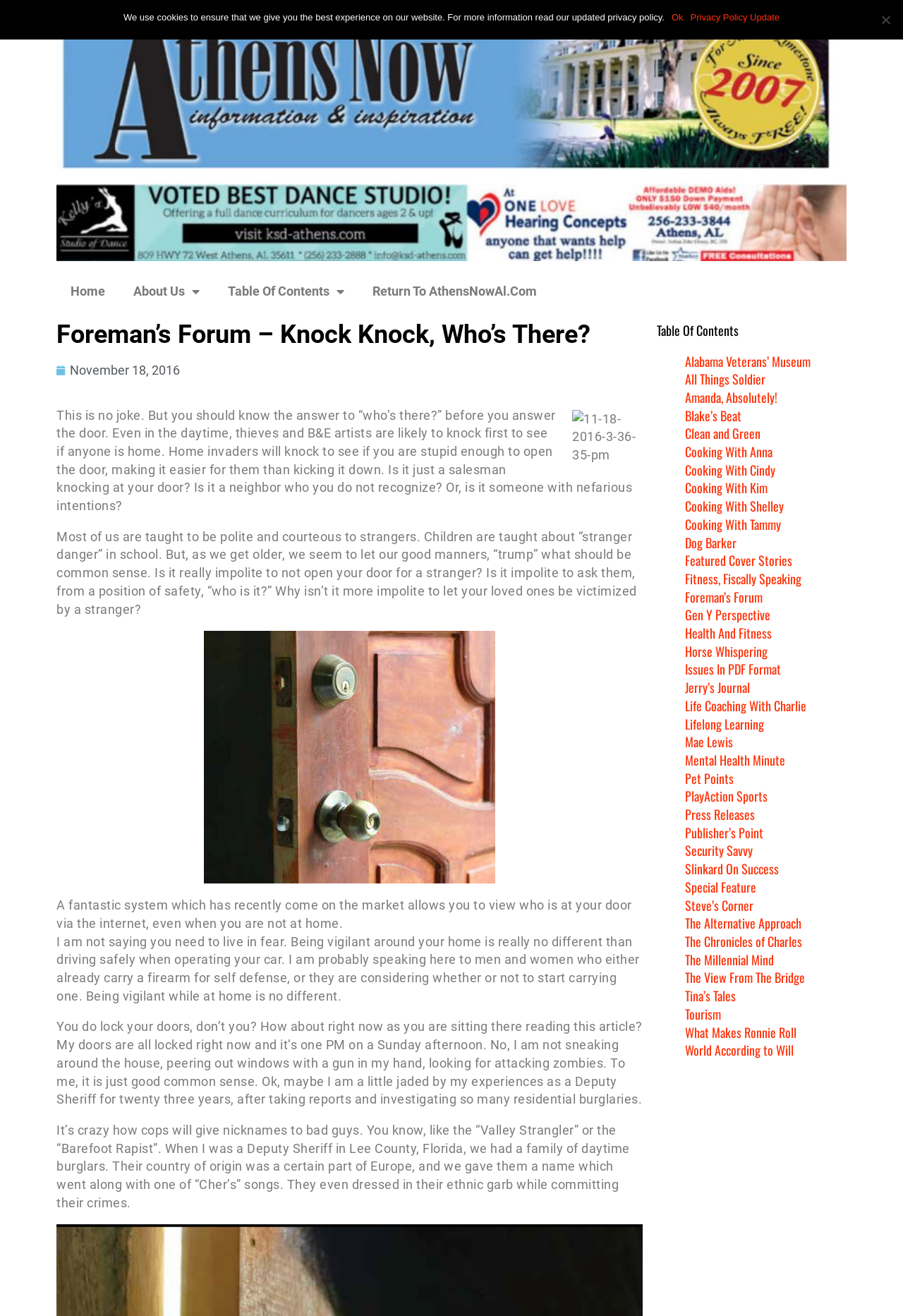Identify the bounding box coordinates of the clickable region required to complete the instruction: "Visit the 'Alabama Veterans’ Museum'". The coordinates should be given as four float numbers within the range of 0 and 1, i.e., [left, top, right, bottom].

[0.759, 0.267, 0.898, 0.281]